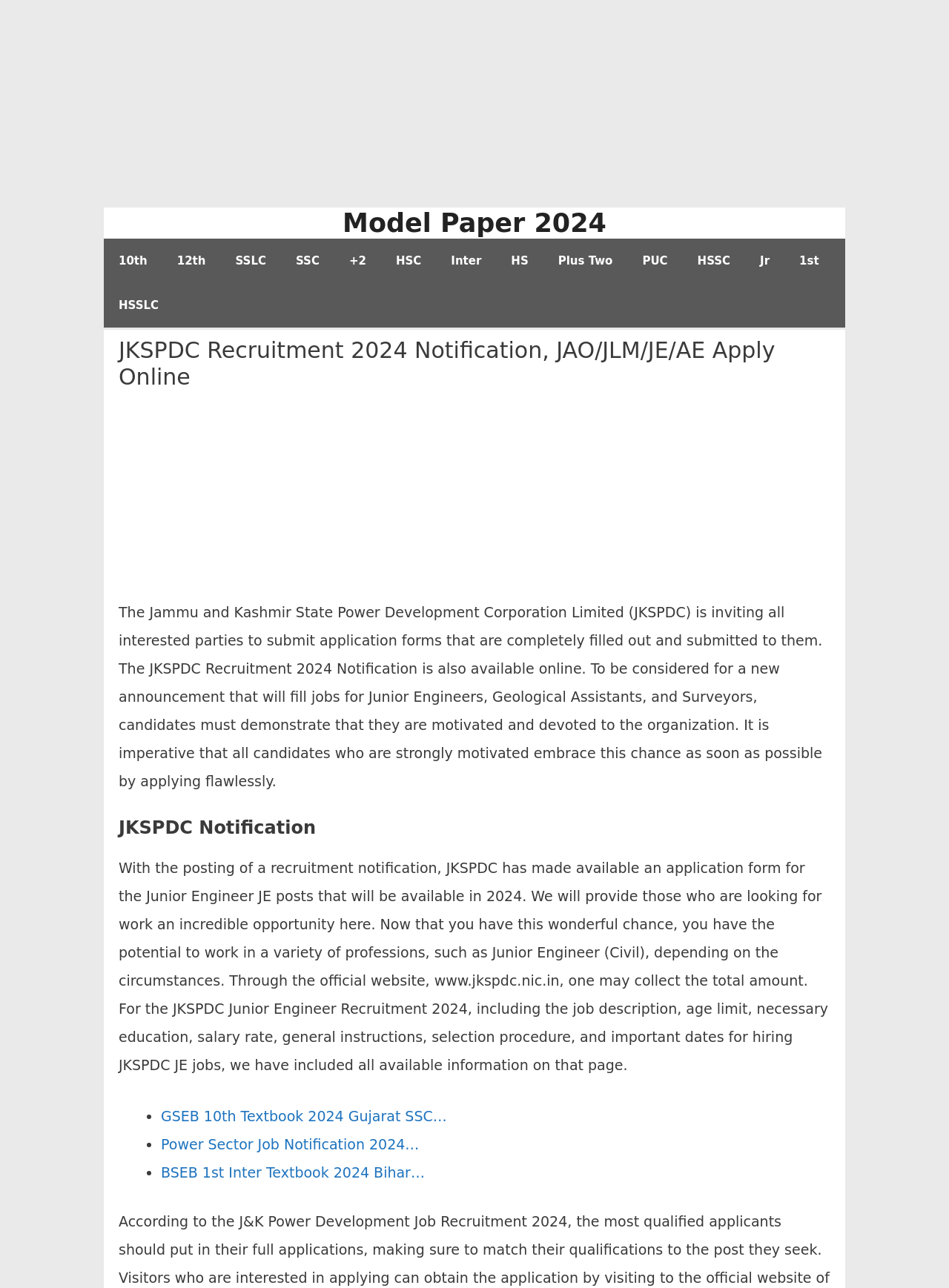Locate the UI element described by Model Paper 2024 and provide its bounding box coordinates. Use the format (top-left x, top-left y, bottom-right x, bottom-right y) with all values as floating point numbers between 0 and 1.

[0.361, 0.162, 0.639, 0.185]